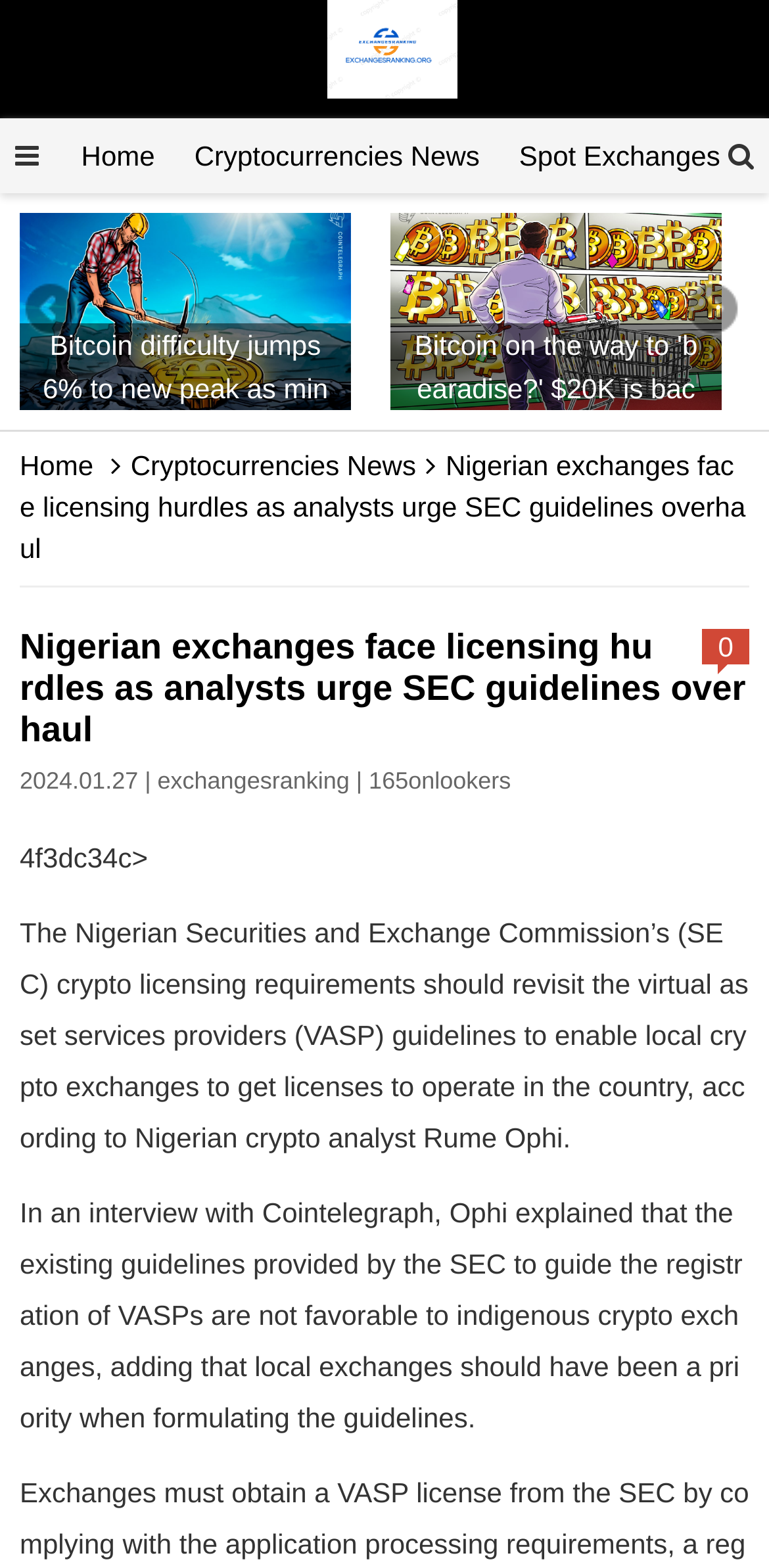Detail the various sections and features present on the webpage.

The webpage is about cryptocurrency exchanges, with a focus on Nigerian exchanges facing licensing hurdles. At the top, there is a logo image with the title "Top Cryptocurrency Exchanges Ranked By Volume | ExchangesRanking". Below the logo, there are five navigation links: "Home", "Cryptocurrencies News", "Spot Exchanges", "Derivatives Exchanges", and "Decentralized Exchanges".

On the left side, there are two news article links with accompanying images. The first article is about Bitcoin's difficulty jumping 6% to a new peak, and the second article discusses Bitcoin's price target of $20,000. 

On the right side, there are two empty links, possibly used for navigation or advertising. Below these links, there is a heading that repeats the title of the webpage, followed by a static text block that provides a brief summary of the article. The article discusses the need for the Nigerian Securities and Exchange Commission to revisit its crypto licensing requirements to enable local crypto exchanges to operate in the country.

The main content of the webpage is an article that quotes a Nigerian crypto analyst, Rume Ophi, who explains that the existing guidelines provided by the SEC are not favorable to indigenous crypto exchanges. The article continues to discuss the importance of prioritizing local exchanges when formulating the guidelines.